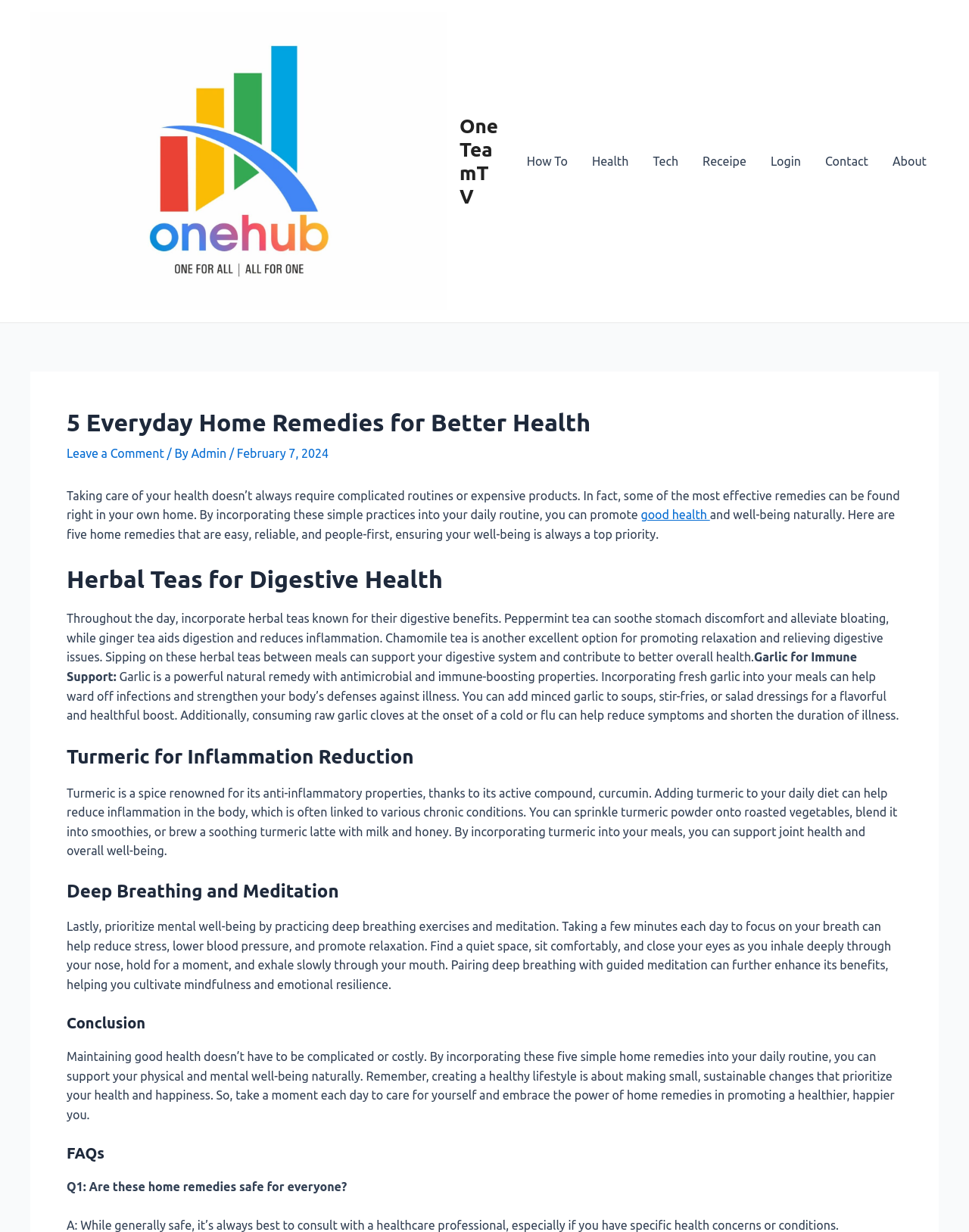Can you identify the bounding box coordinates of the clickable region needed to carry out this instruction: 'Click on the 'Leave a Comment' link'? The coordinates should be four float numbers within the range of 0 to 1, stated as [left, top, right, bottom].

[0.069, 0.362, 0.169, 0.373]